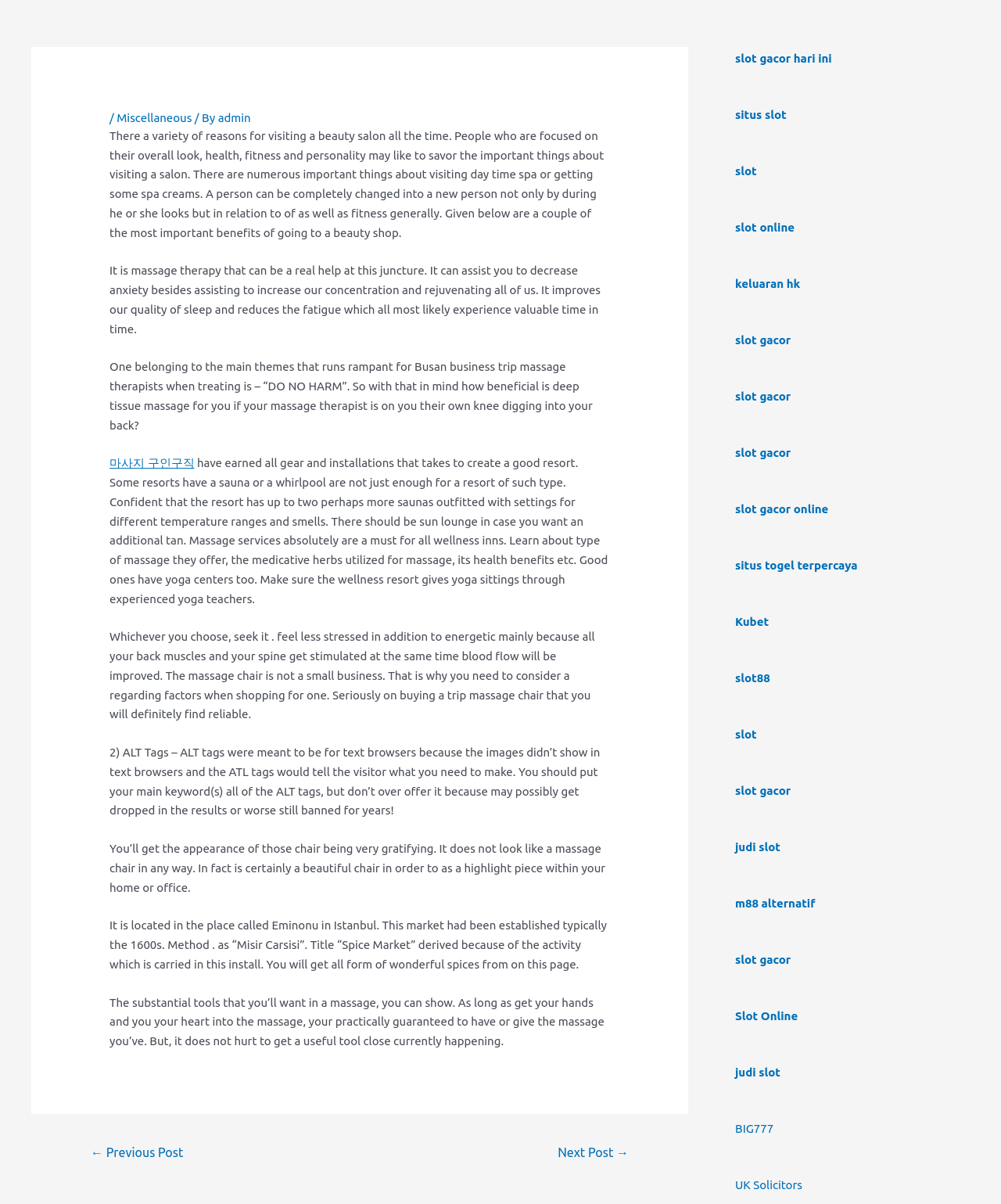From the element description: "keluaran hk", extract the bounding box coordinates of the UI element. The coordinates should be expressed as four float numbers between 0 and 1, in the order [left, top, right, bottom].

[0.734, 0.23, 0.799, 0.241]